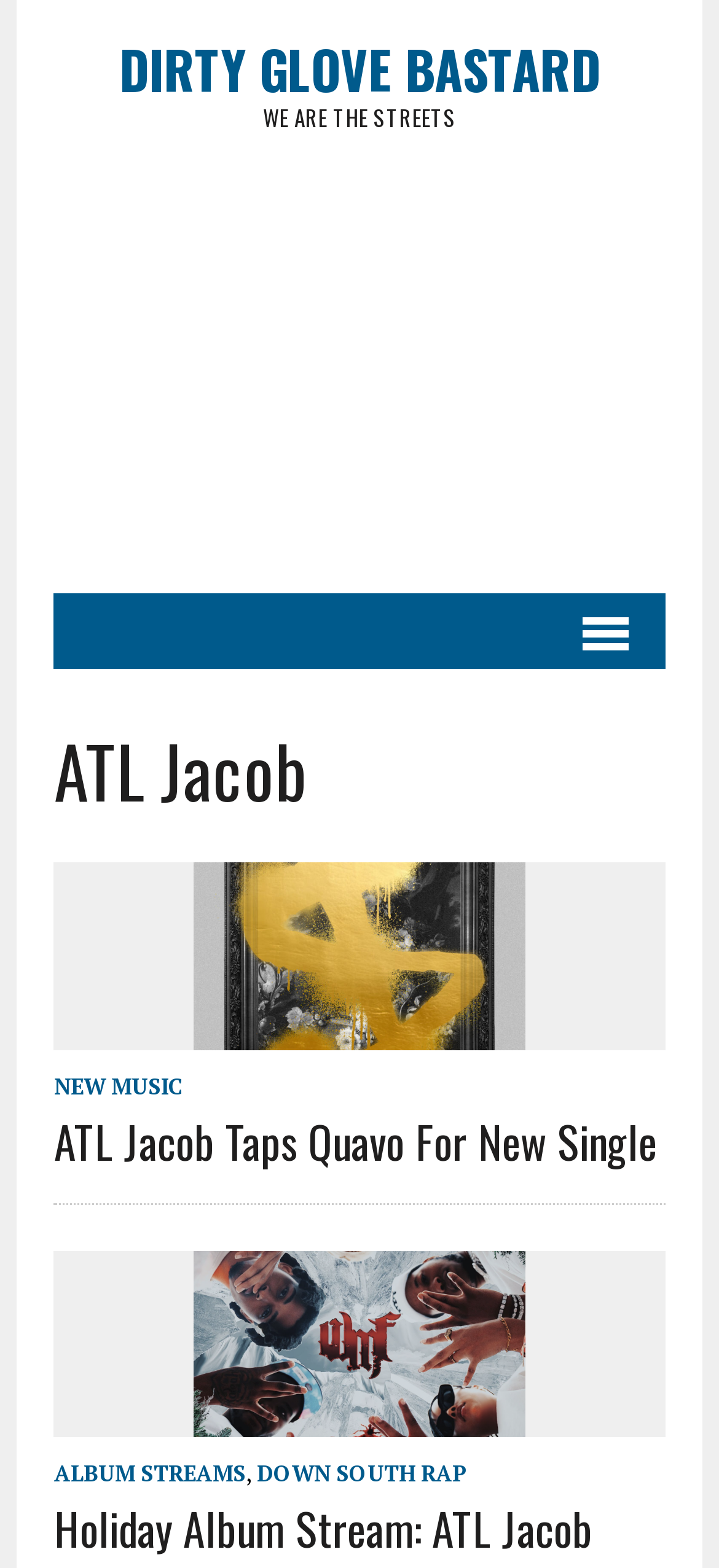What is the title of the latest article?
Utilize the information in the image to give a detailed answer to the question.

I looked for the most recent article on the webpage, which is indicated by the heading element [123]. The text content of this element is 'ATL Jacob Taps Quavo For New Single', which is the title of the latest article.